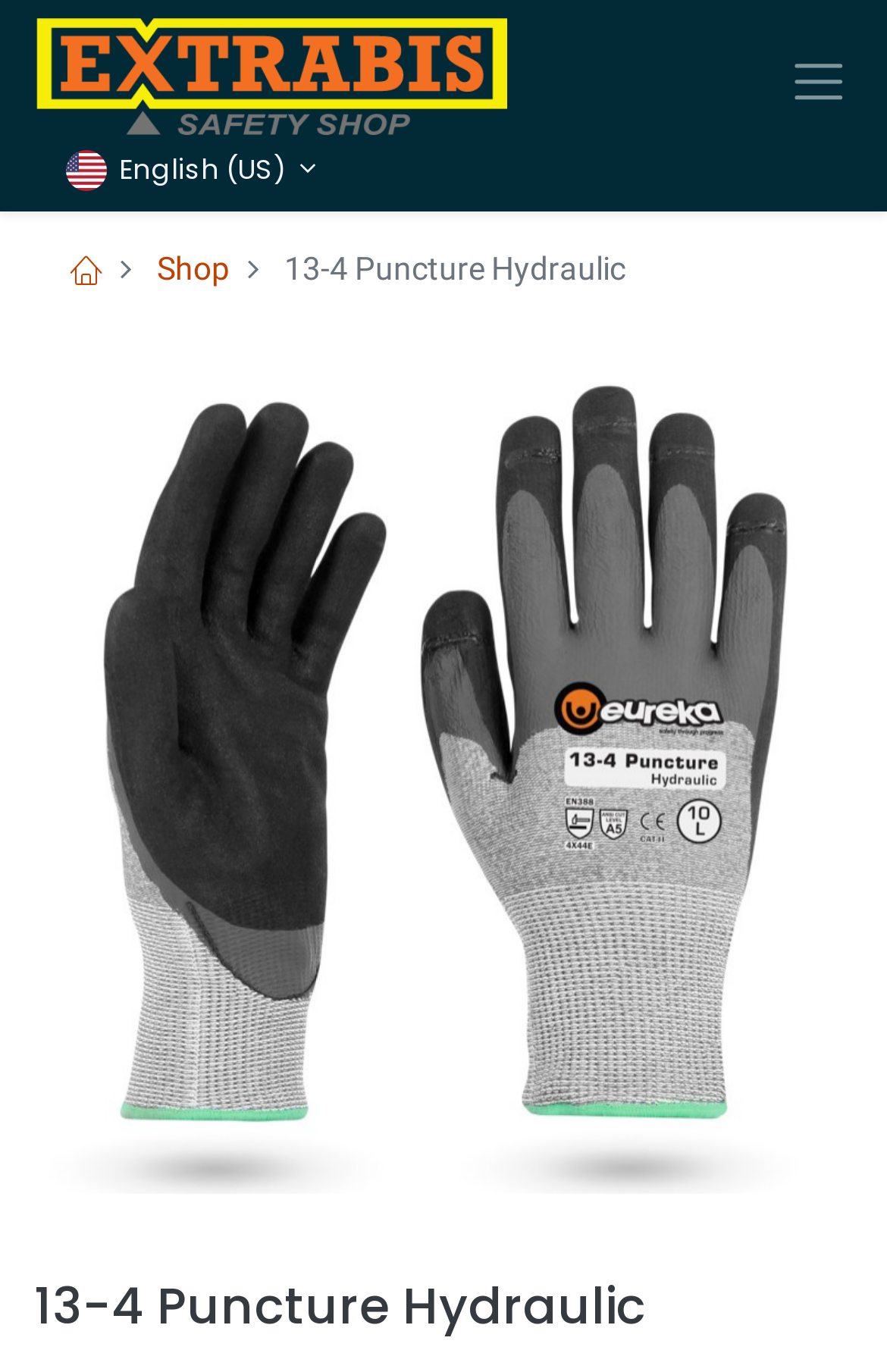Extract the bounding box coordinates for the UI element described as: "Shop".

[0.177, 0.182, 0.259, 0.208]